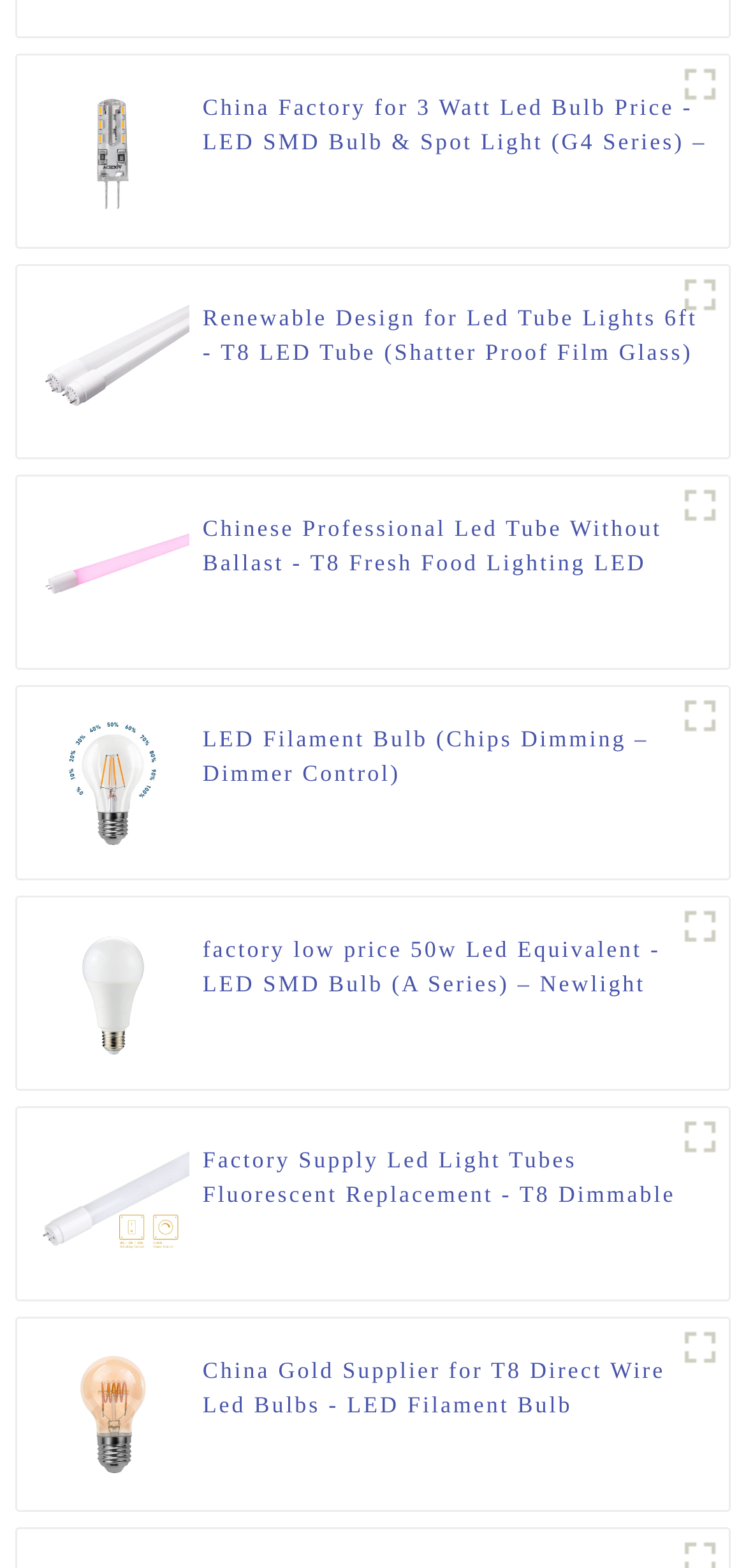Using the information in the image, give a detailed answer to the following question: What type of products are displayed on this page?

I analyzed the text content of the links and headings on the page and found that all the products mentioned are related to LED bulbs and tubes.